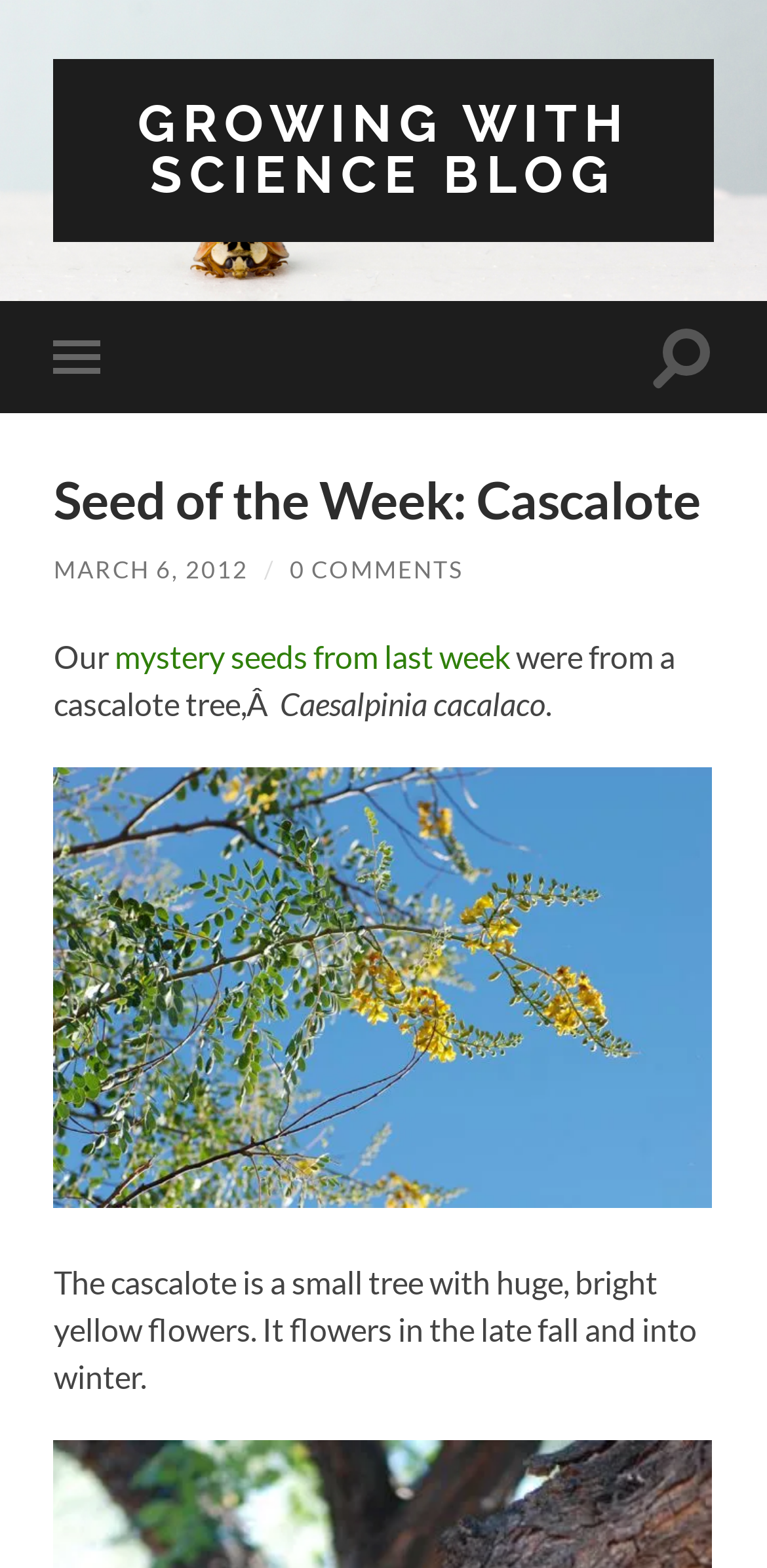Analyze the image and give a detailed response to the question:
When does the cascalote flower?

The text 'It flowers in the late fall and into winter.' provides the information about the flowering season of the cascalote.